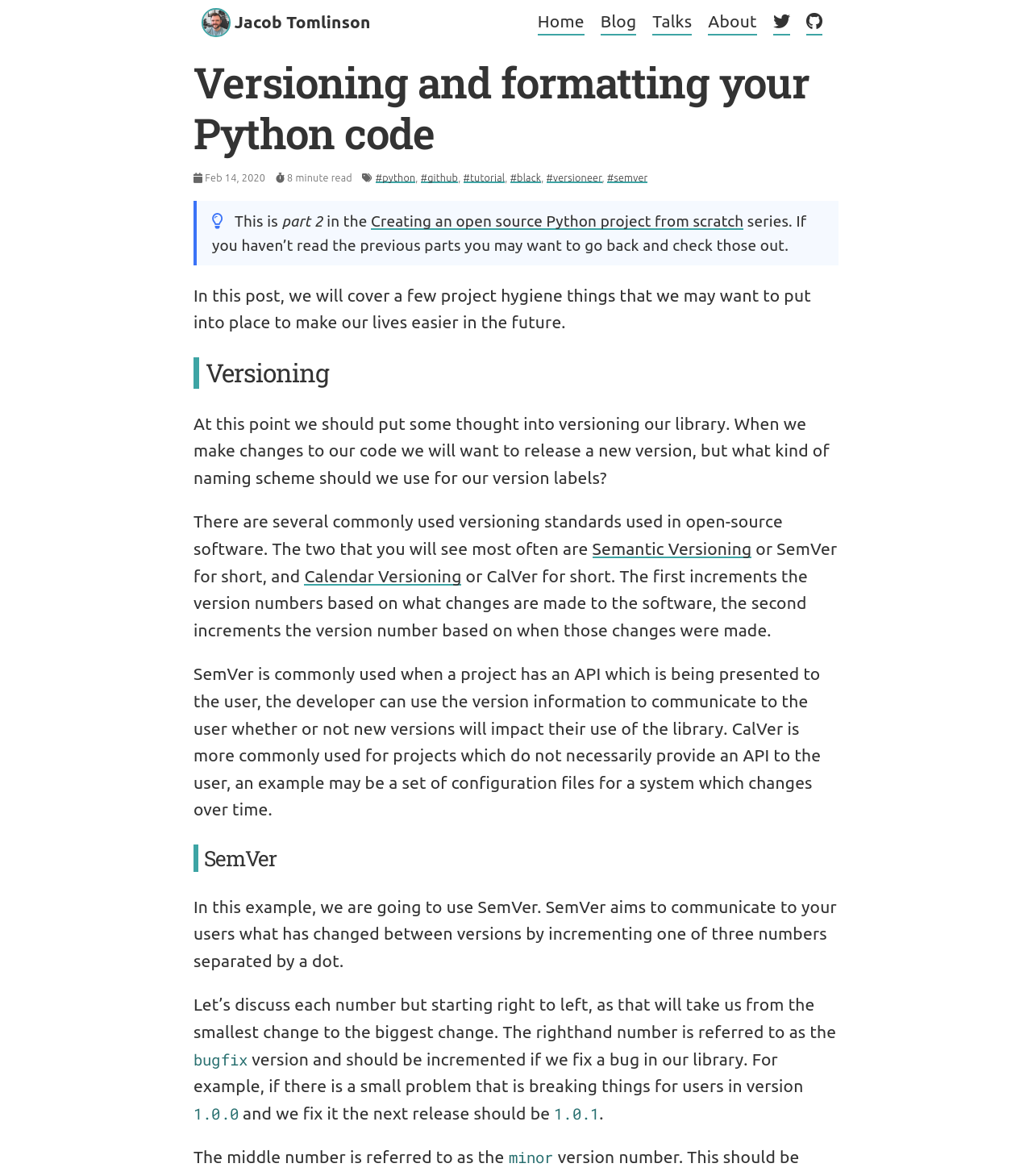Please answer the following question using a single word or phrase: 
What is the reading time of the blog post?

8 minute read